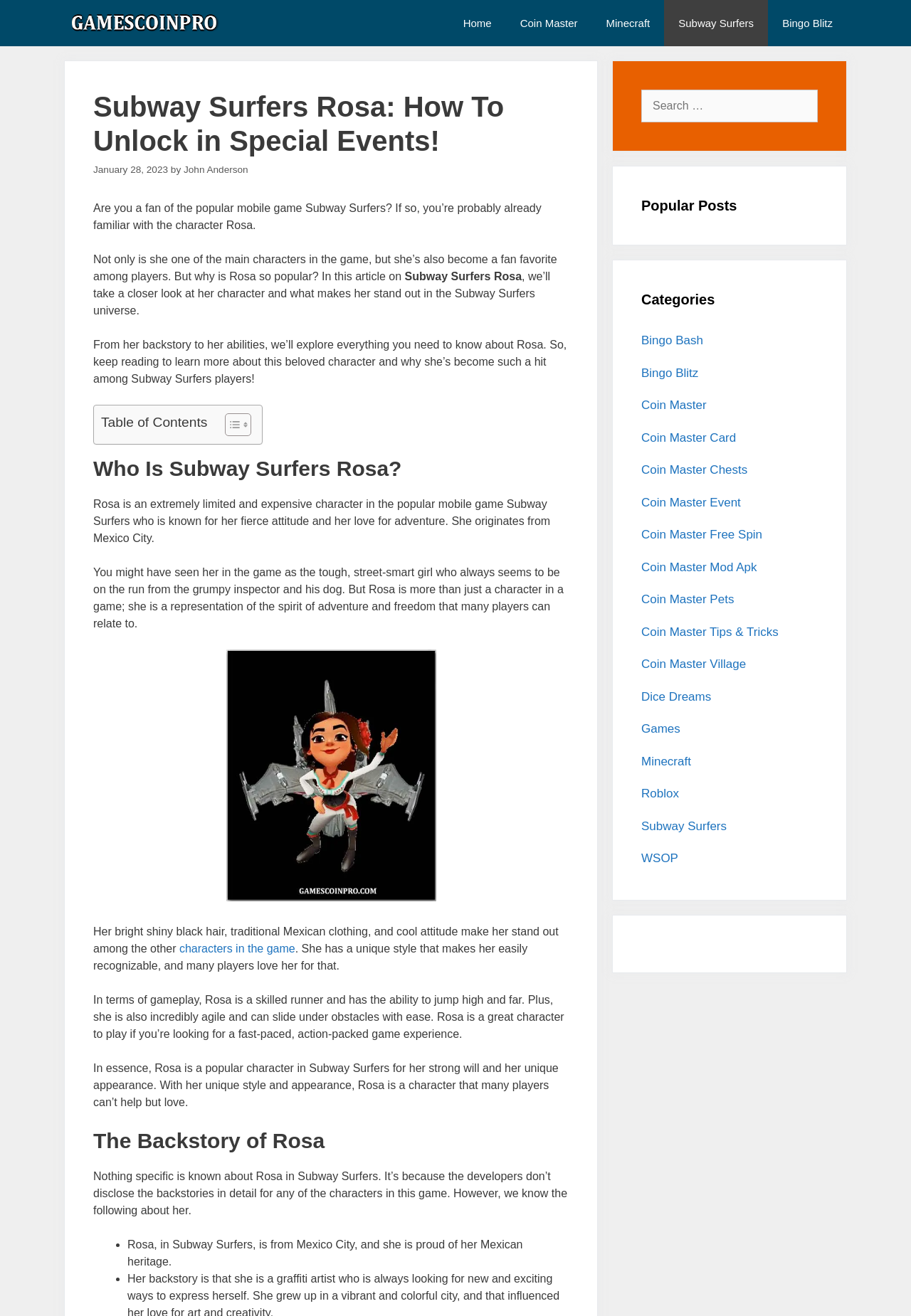Provide the bounding box coordinates for the UI element that is described by this text: "Coin Master Mod Apk". The coordinates should be in the form of four float numbers between 0 and 1: [left, top, right, bottom].

[0.704, 0.426, 0.831, 0.436]